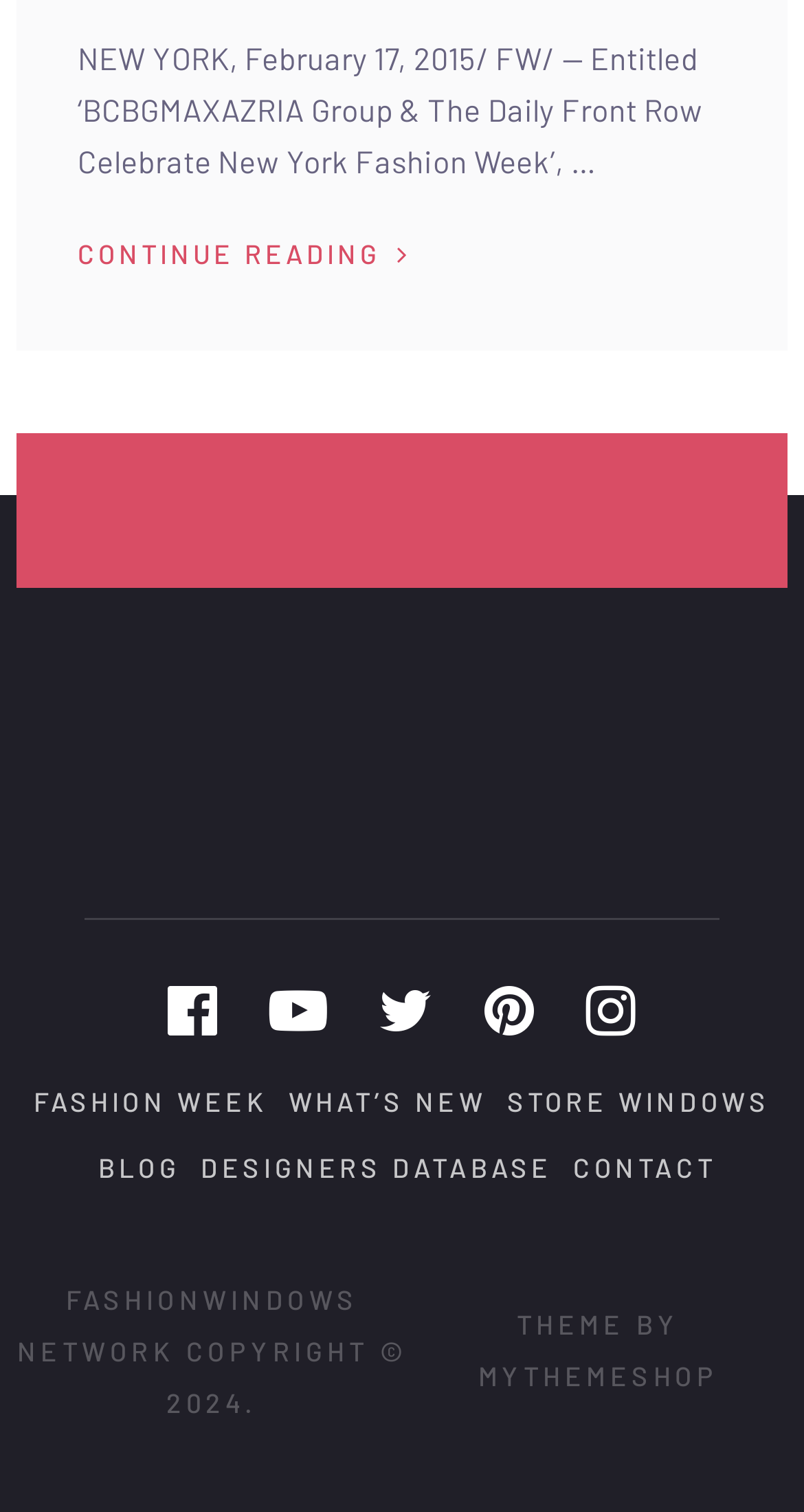Identify the bounding box coordinates of the element to click to follow this instruction: 'Click the menu button'. Ensure the coordinates are four float values between 0 and 1, provided as [left, top, right, bottom].

None